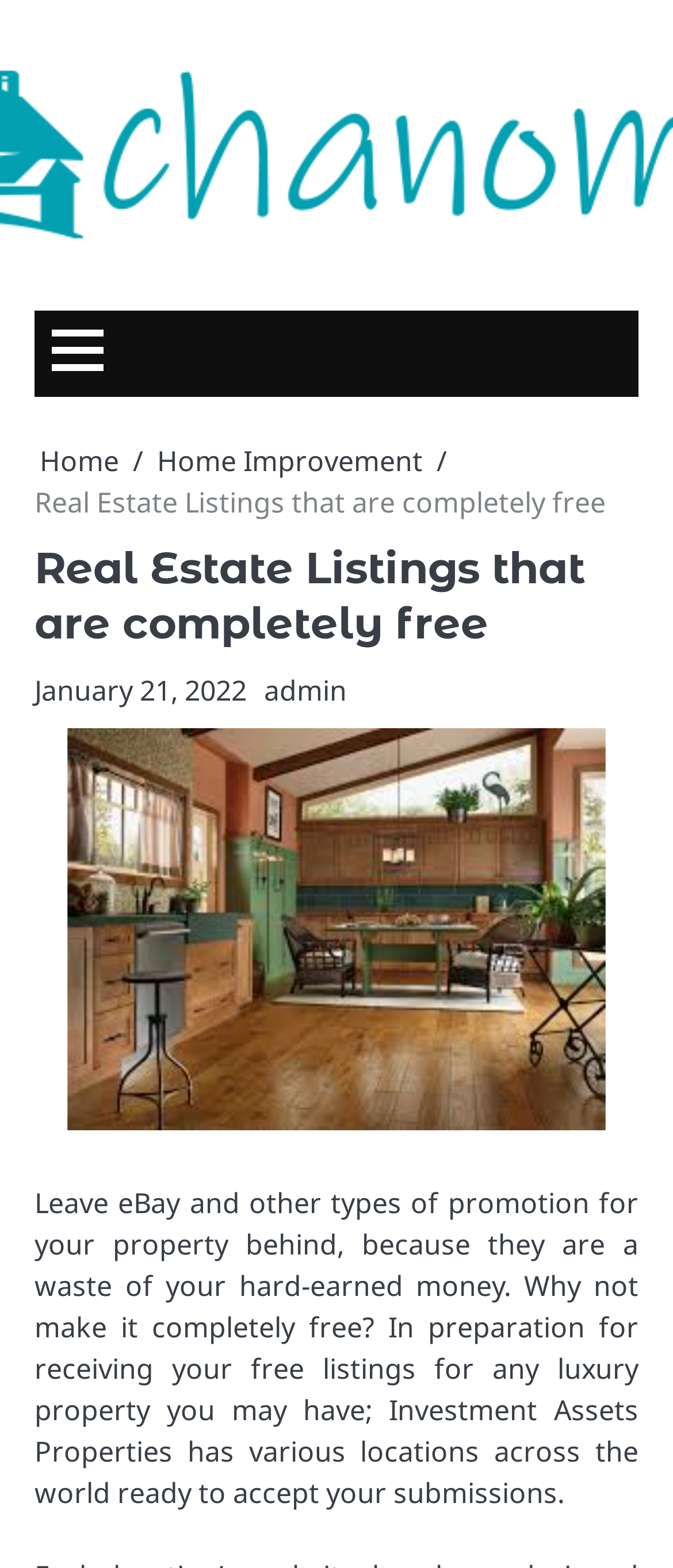Respond to the question below with a single word or phrase: What type of listings are available on this website?

Real Estate